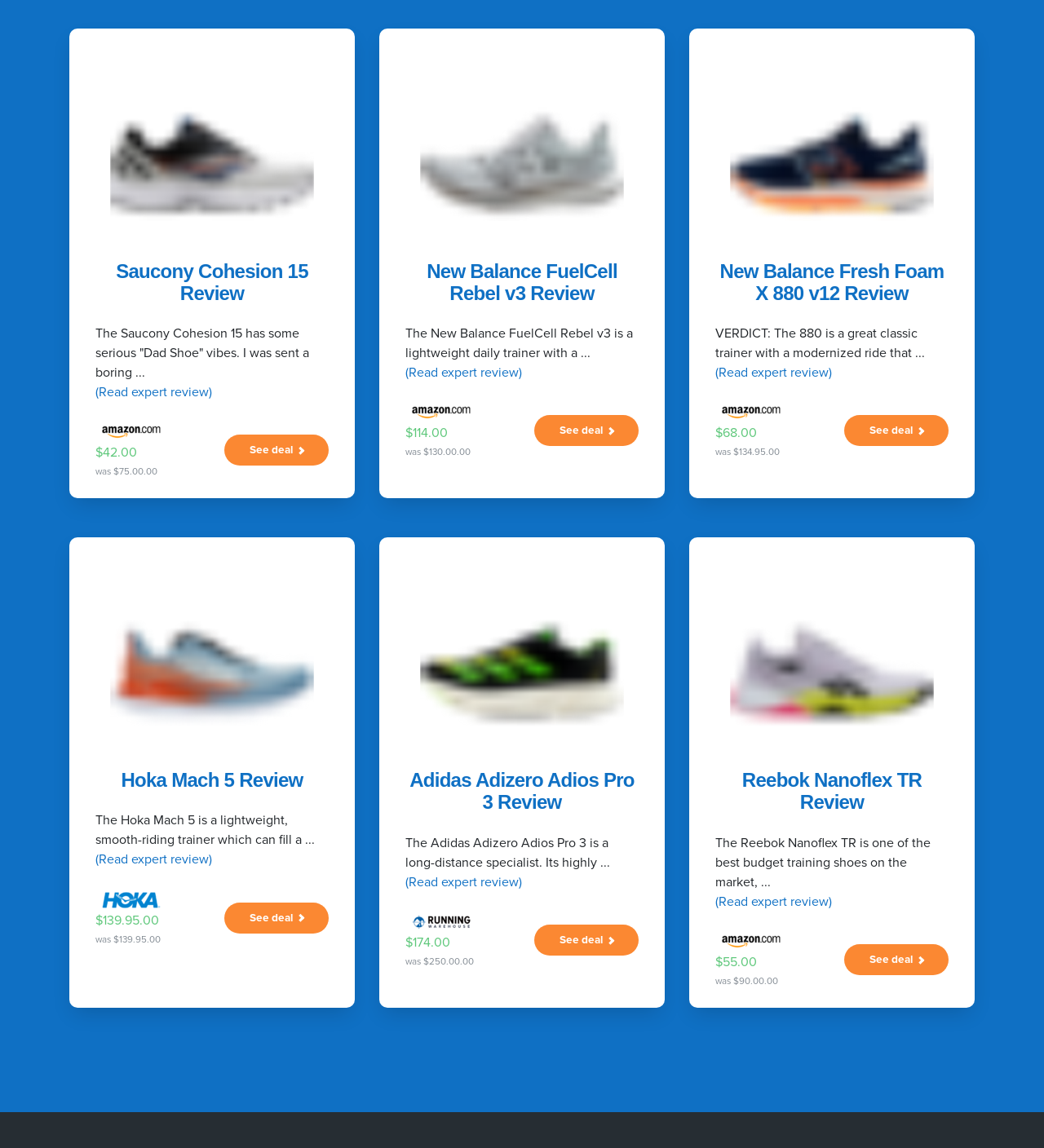What is the discount on Adidas Adizero Adios Pro 3?
Using the visual information, reply with a single word or short phrase.

From $250.00 to $174.00